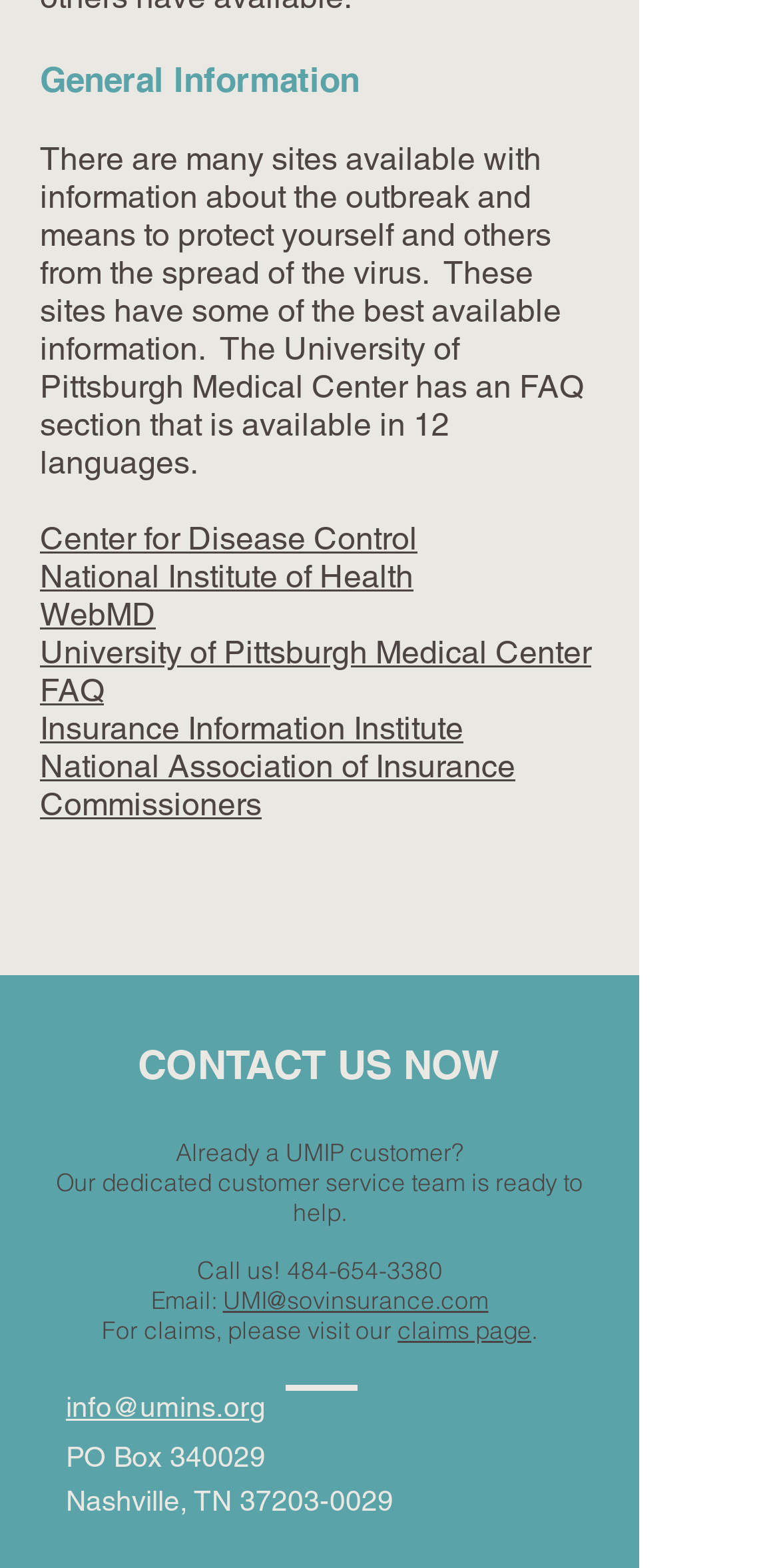Identify and provide the bounding box for the element described by: "484-654-3380".

[0.368, 0.8, 0.568, 0.819]